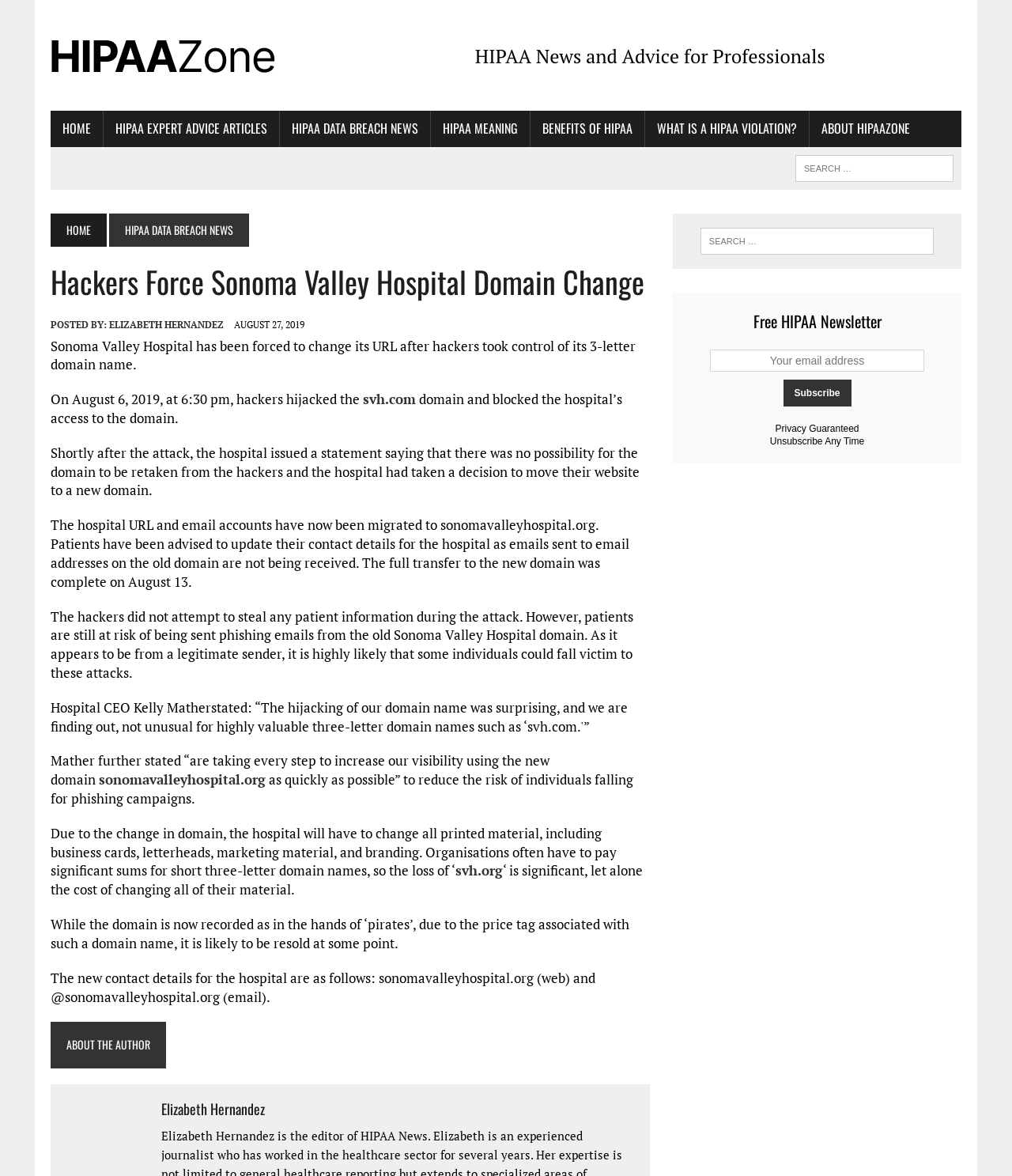Indicate the bounding box coordinates of the clickable region to achieve the following instruction: "Read 'Political leadership in an anti-political age'."

None